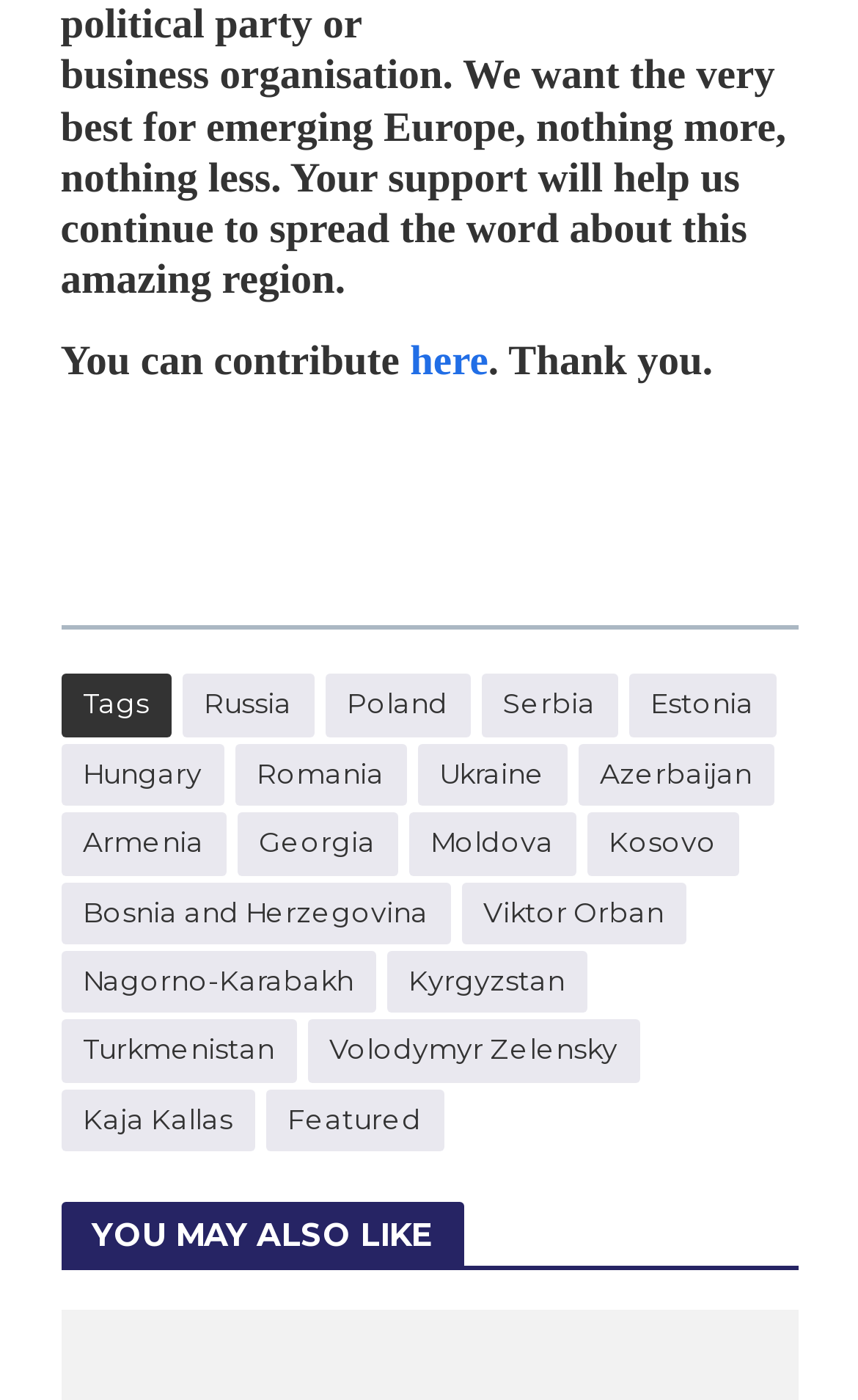Please respond to the question with a concise word or phrase:
What is the title of the section below the separator?

YOU MAY ALSO LIKE